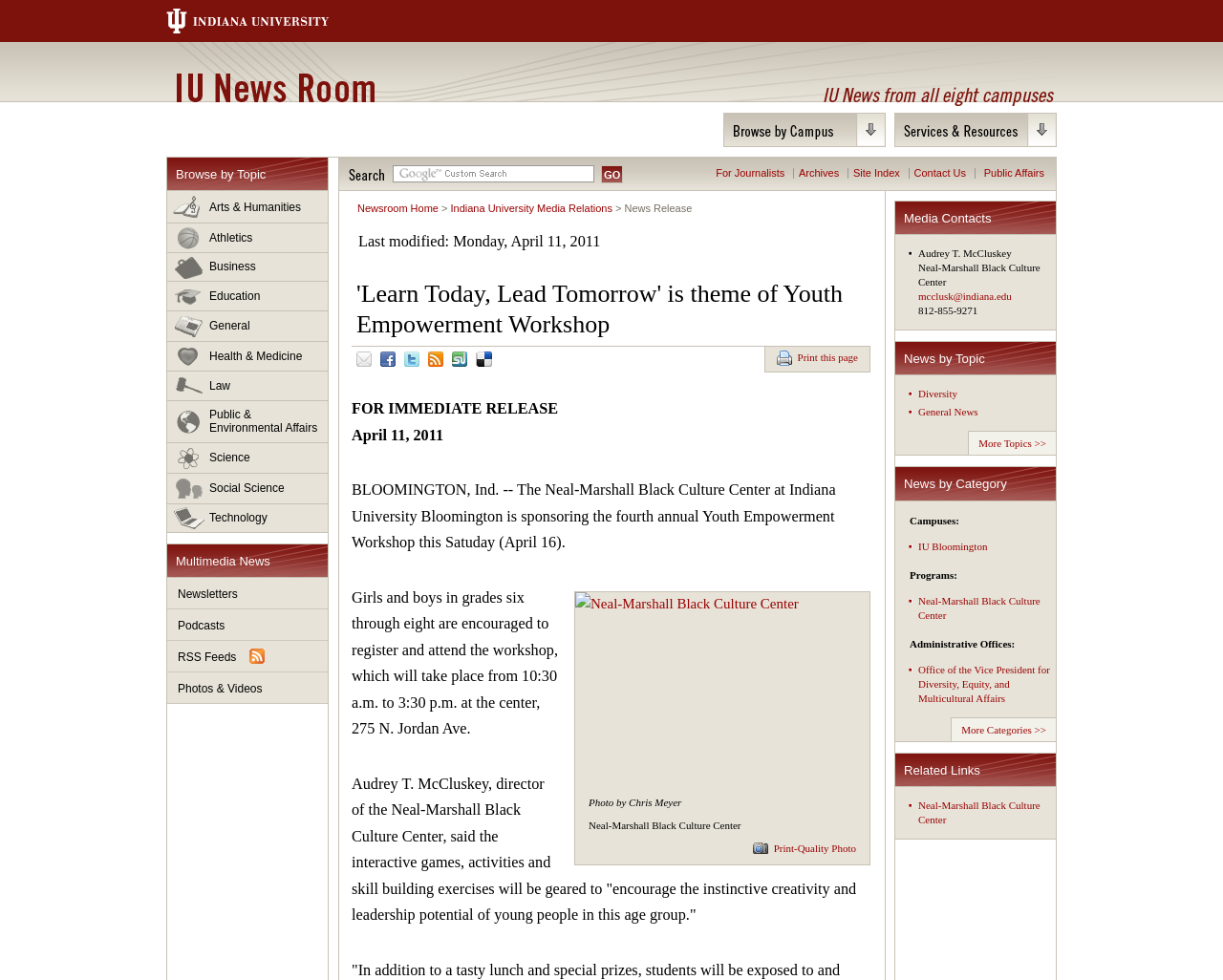Please provide the main heading of the webpage content.

IU News Room